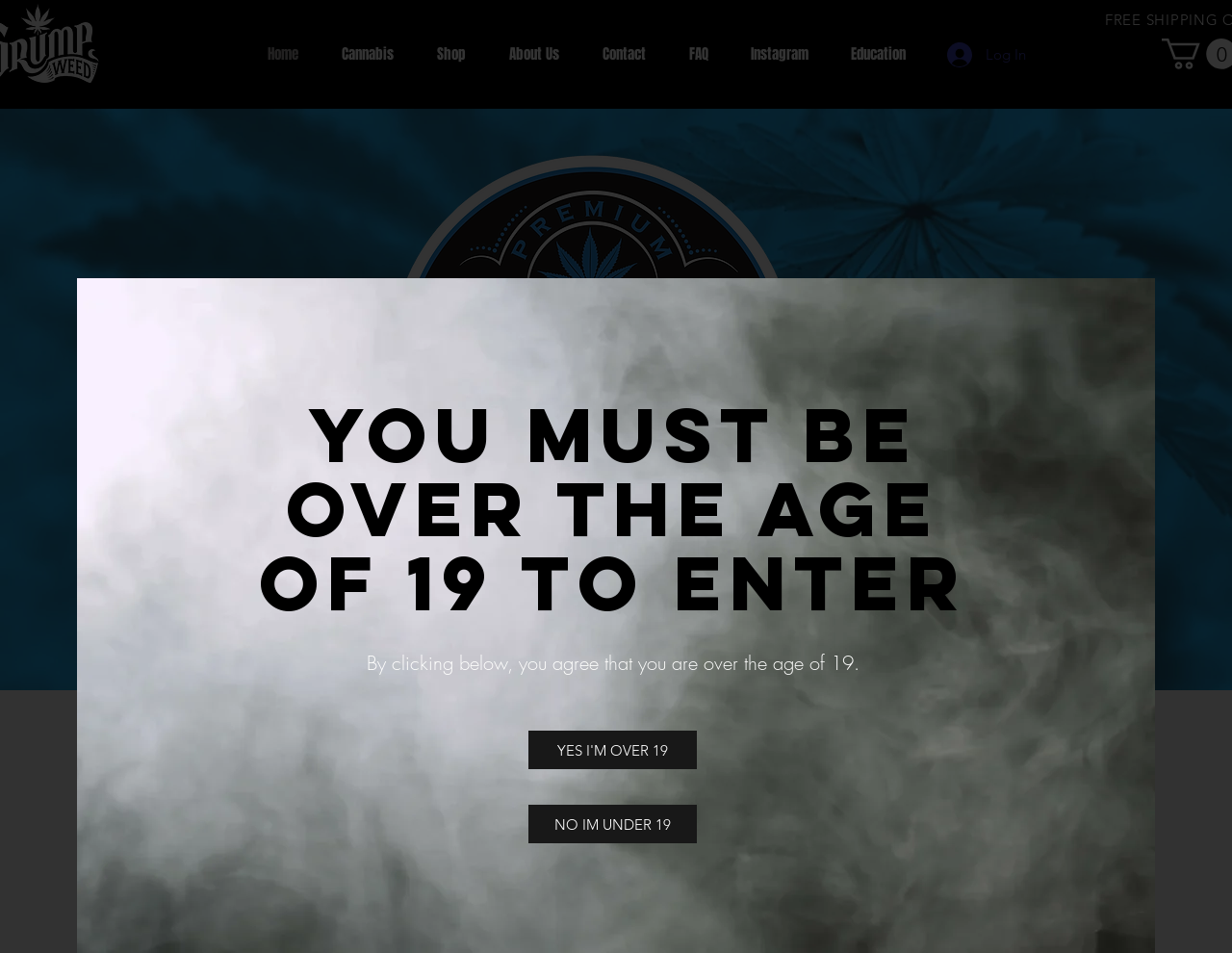Using the format (top-left x, top-left y, bottom-right x, bottom-right y), provide the bounding box coordinates for the described UI element. All values should be floating point numbers between 0 and 1: About Us

[0.395, 0.031, 0.471, 0.082]